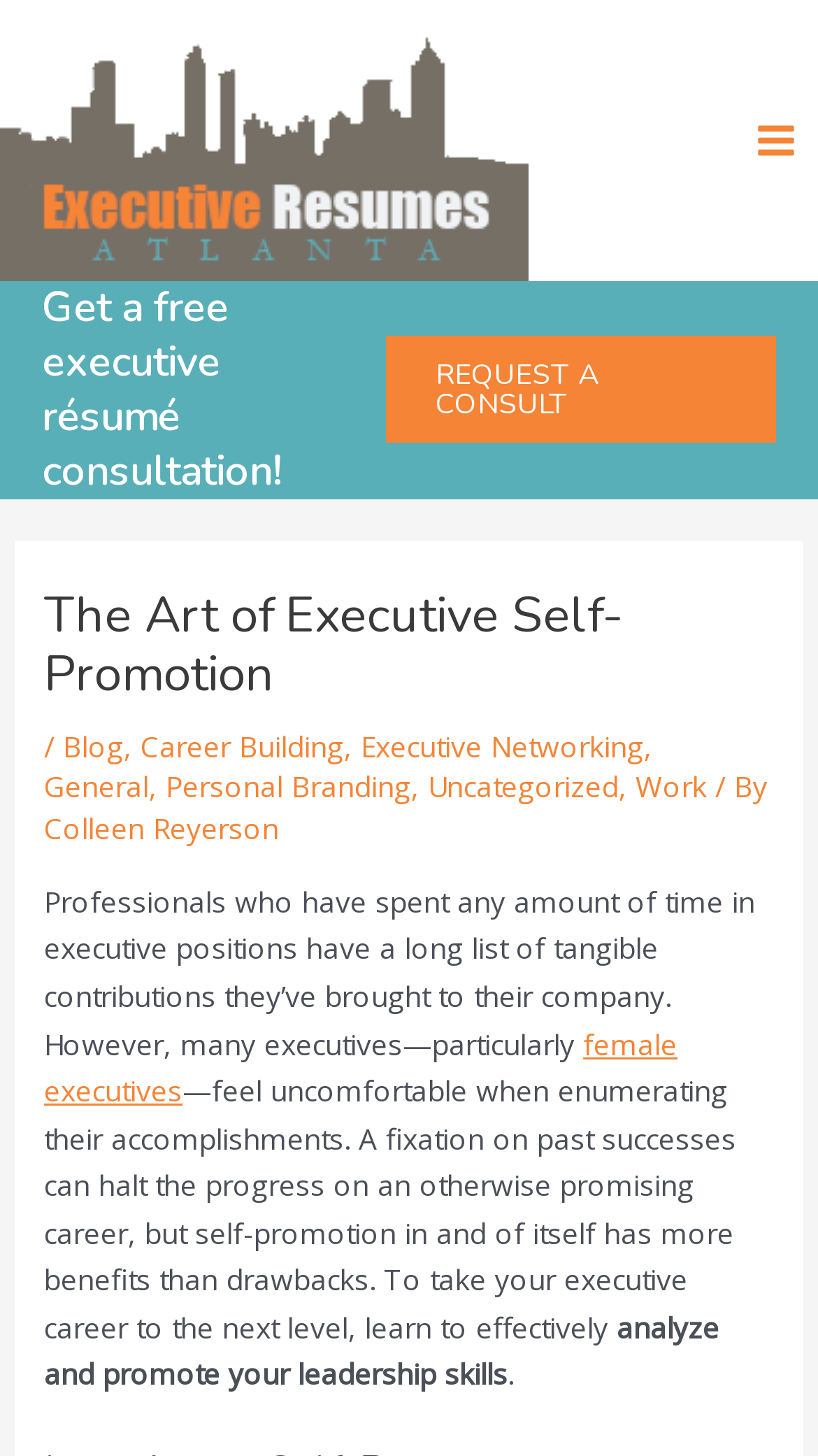Kindly determine the bounding box coordinates for the clickable area to achieve the given instruction: "Click the 'REQUEST A CONSULT' button".

[0.471, 0.231, 0.949, 0.305]